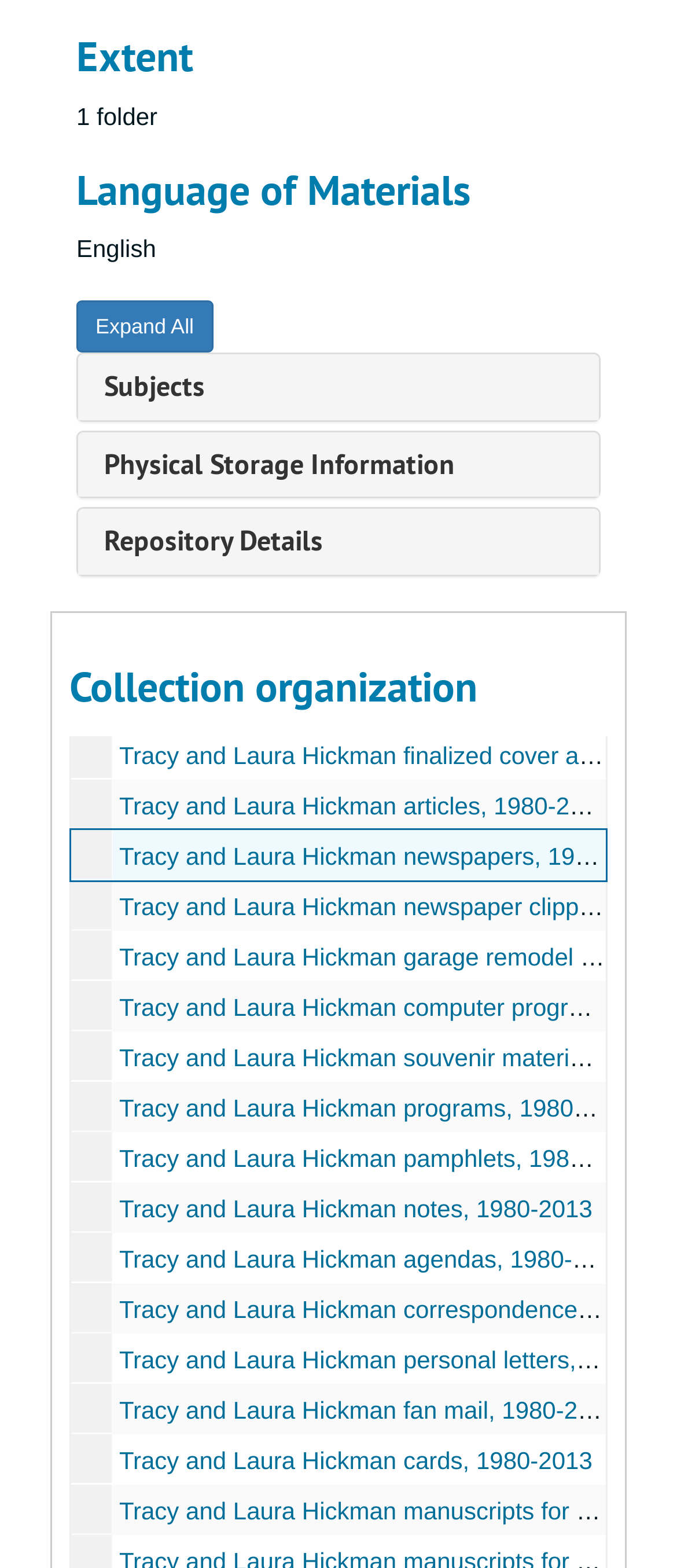What is the language of materials?
Please provide a detailed answer to the question.

The answer can be found by looking at the 'Language of Materials' section, which is a heading element. Under this heading, there is a StaticText element that says 'English', indicating that the language of materials is English.